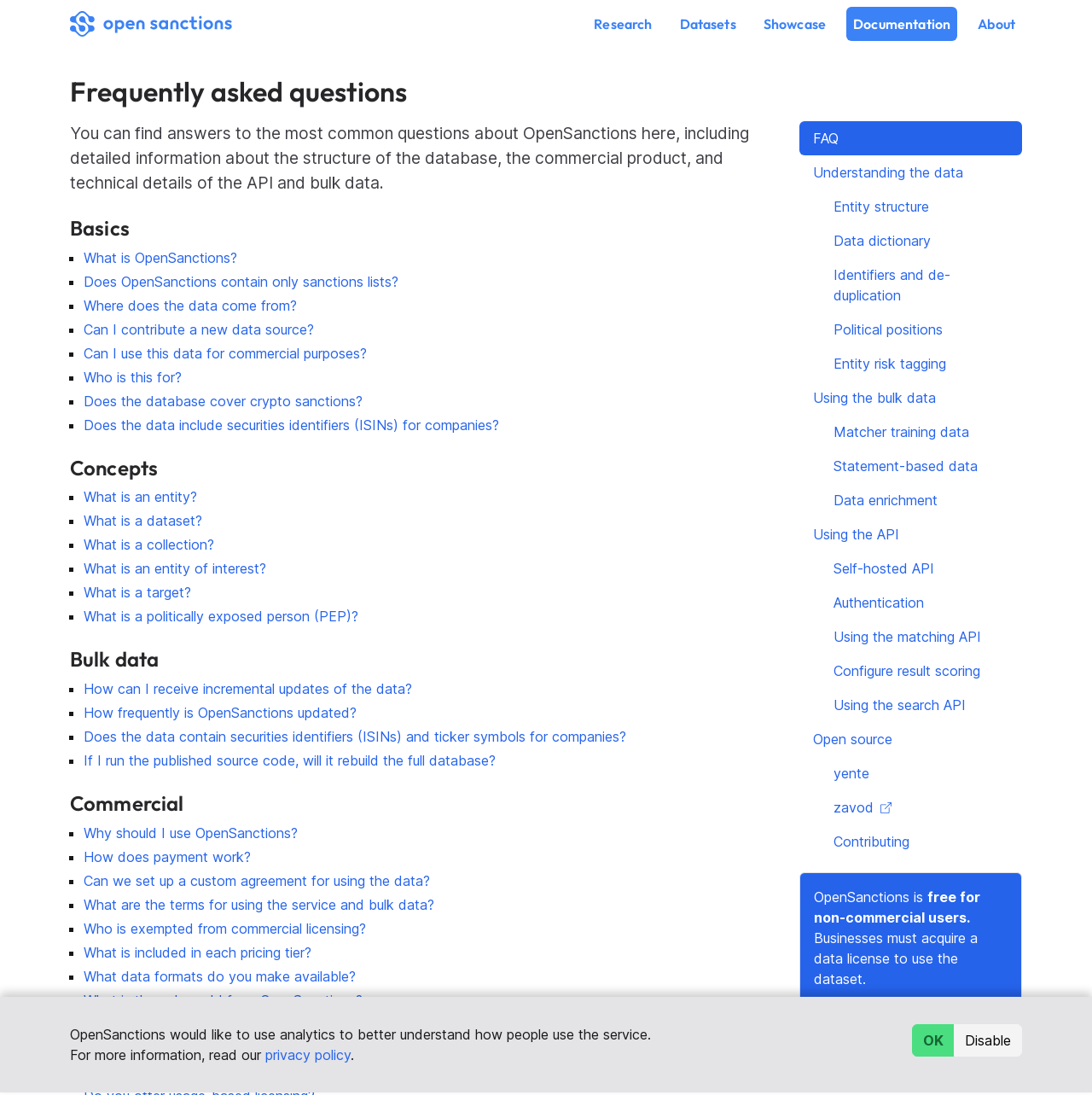Please determine the bounding box coordinates for the element that should be clicked to follow these instructions: "Go to 'Research'".

[0.538, 0.006, 0.604, 0.037]